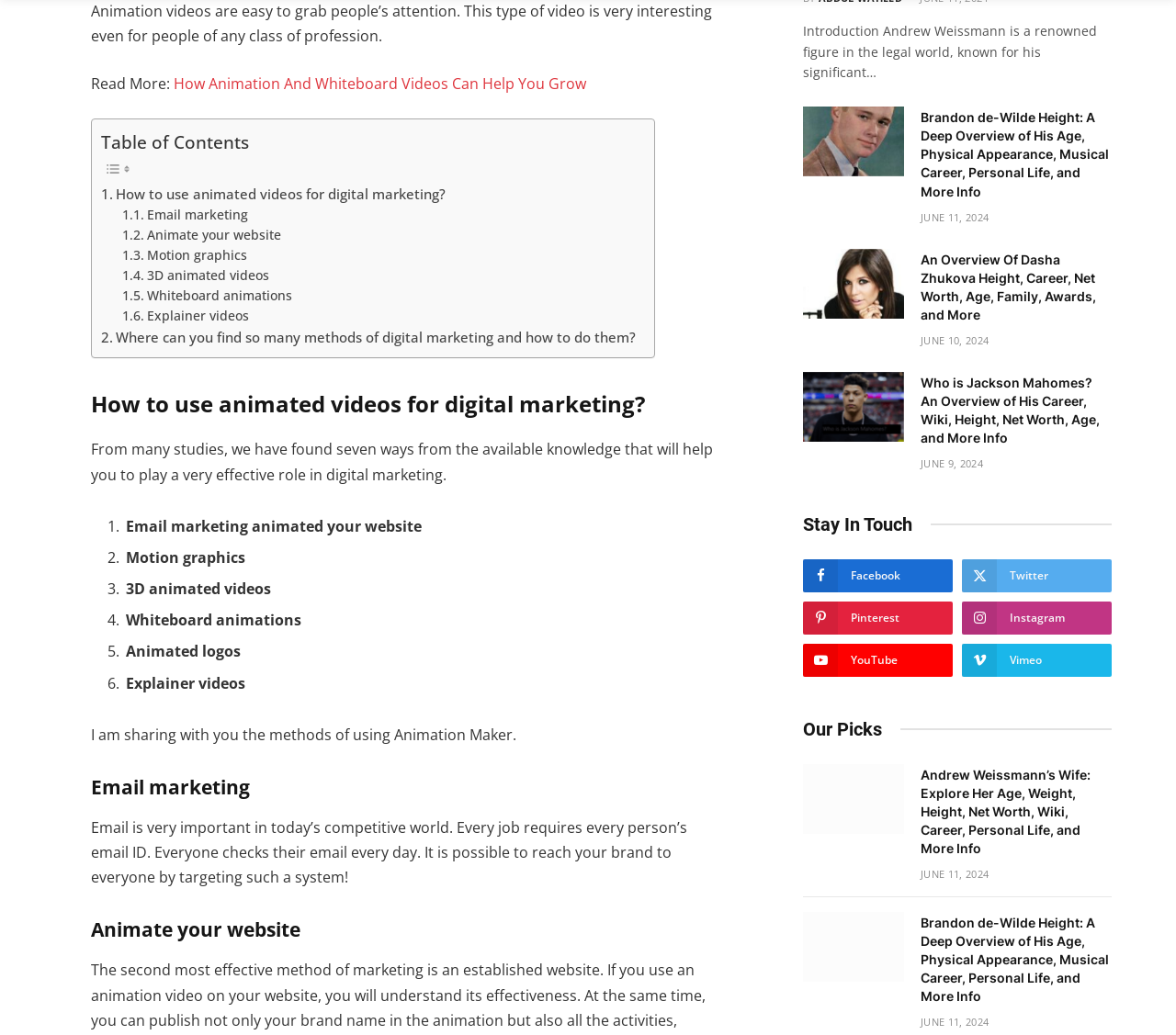Given the description of the UI element: "Whiteboard animations", predict the bounding box coordinates in the form of [left, top, right, bottom], with each value being a float between 0 and 1.

[0.104, 0.276, 0.248, 0.295]